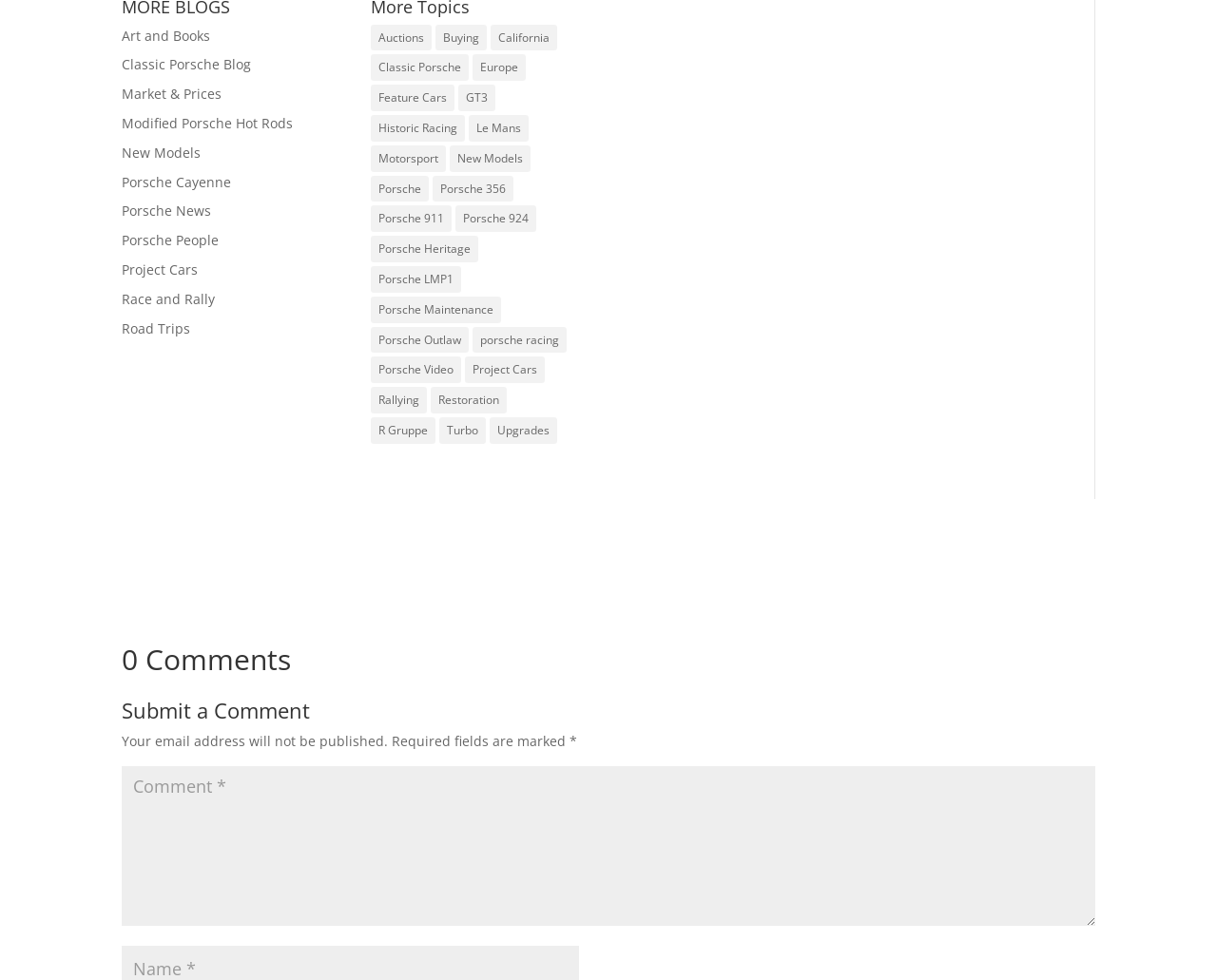Give a one-word or one-phrase response to the question: 
How many required fields are there in the comment section?

2